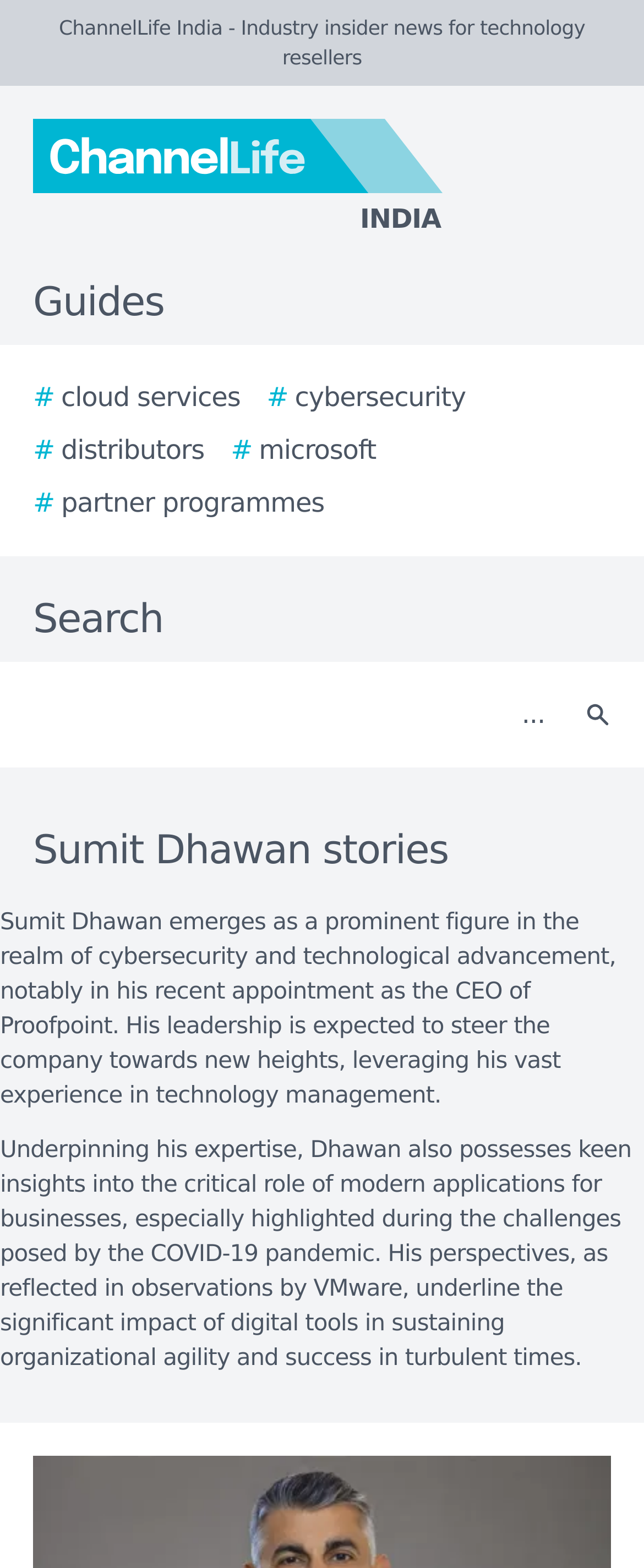Determine the bounding box coordinates for the region that must be clicked to execute the following instruction: "Read about Sumit Dhawan stories".

[0.0, 0.523, 1.0, 0.561]